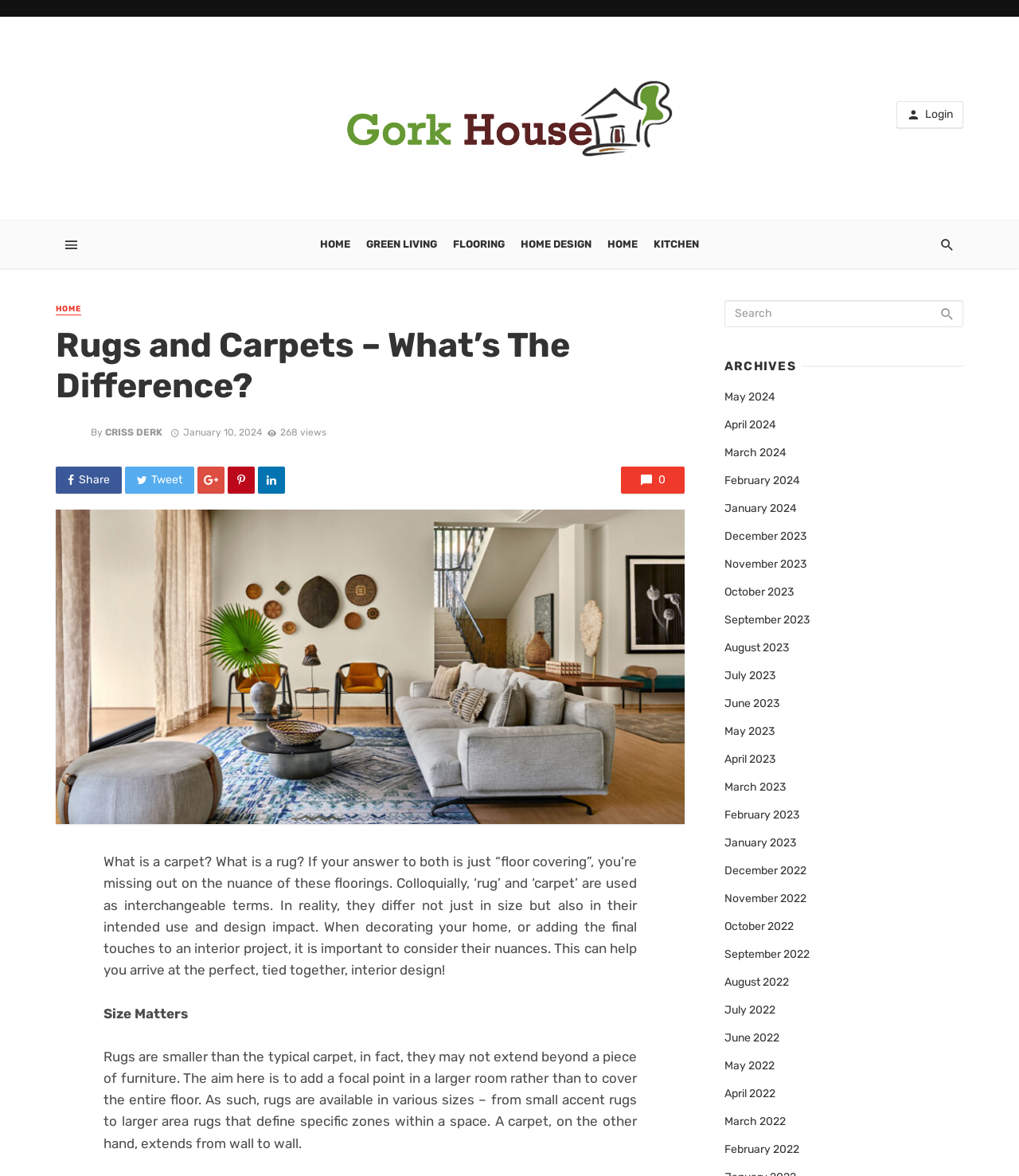What is the author of the current article?
Analyze the screenshot and provide a detailed answer to the question.

The author of the current article can be found by looking at the header section of the webpage, where the article title 'Rugs and Carpets – What’s The Difference?' is located. Below the title, there is a section that displays the author's name, which is 'Criss Derk'.